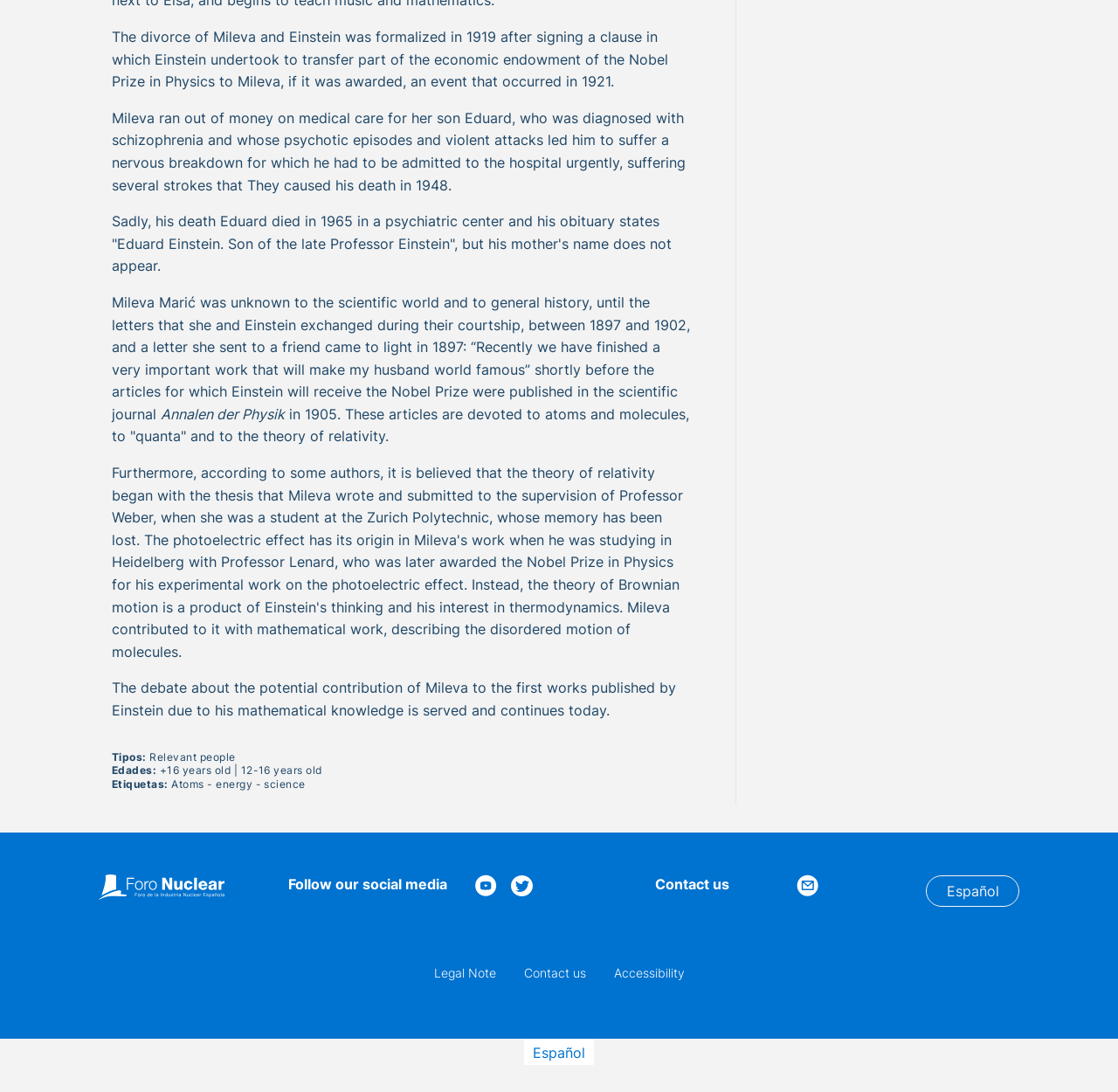Identify the bounding box coordinates of the HTML element based on this description: "+16 years old".

[0.143, 0.699, 0.206, 0.711]